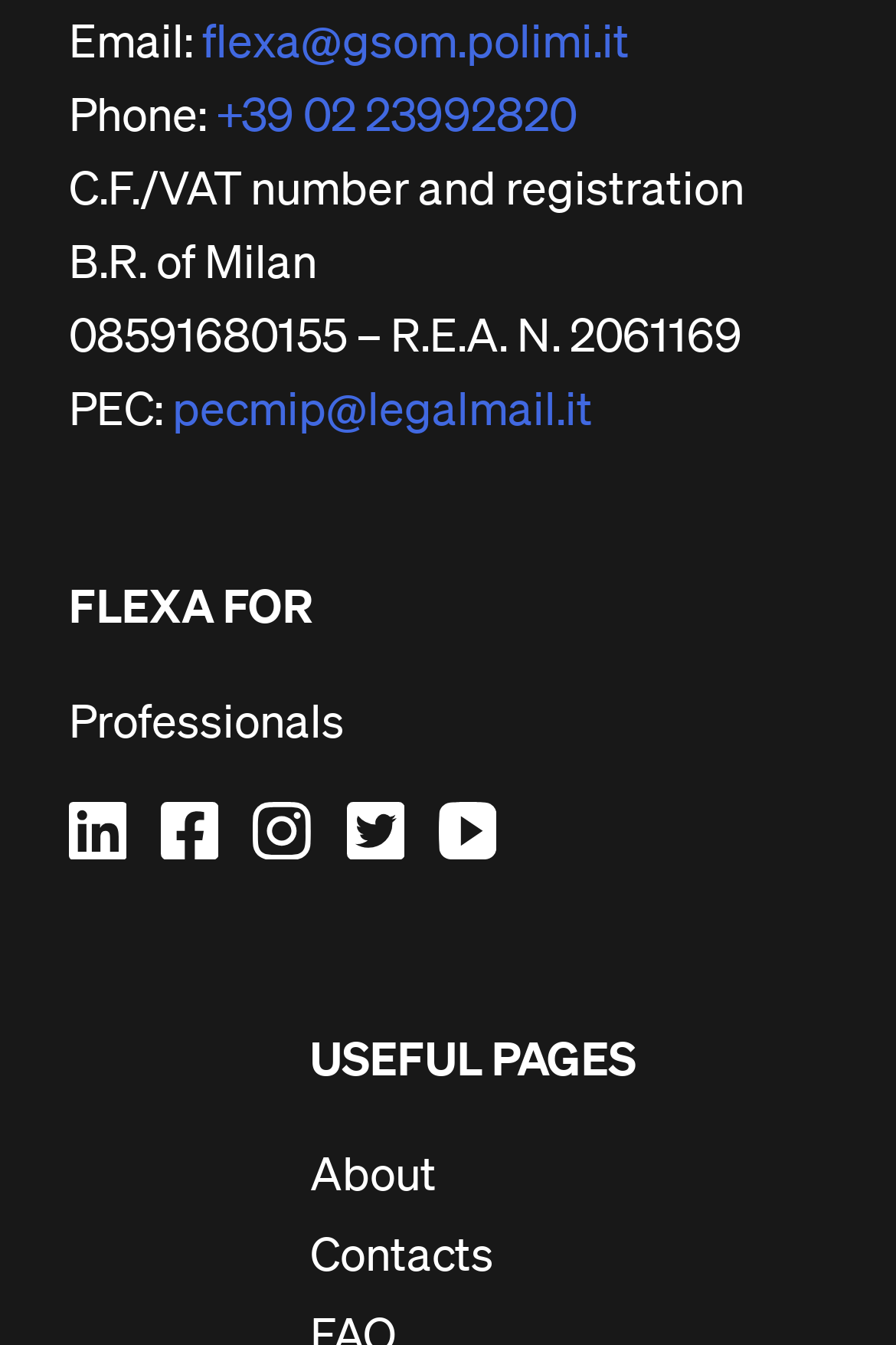Please locate the clickable area by providing the bounding box coordinates to follow this instruction: "Send email to flexa@gsom.polimi.it".

[0.226, 0.01, 0.703, 0.051]